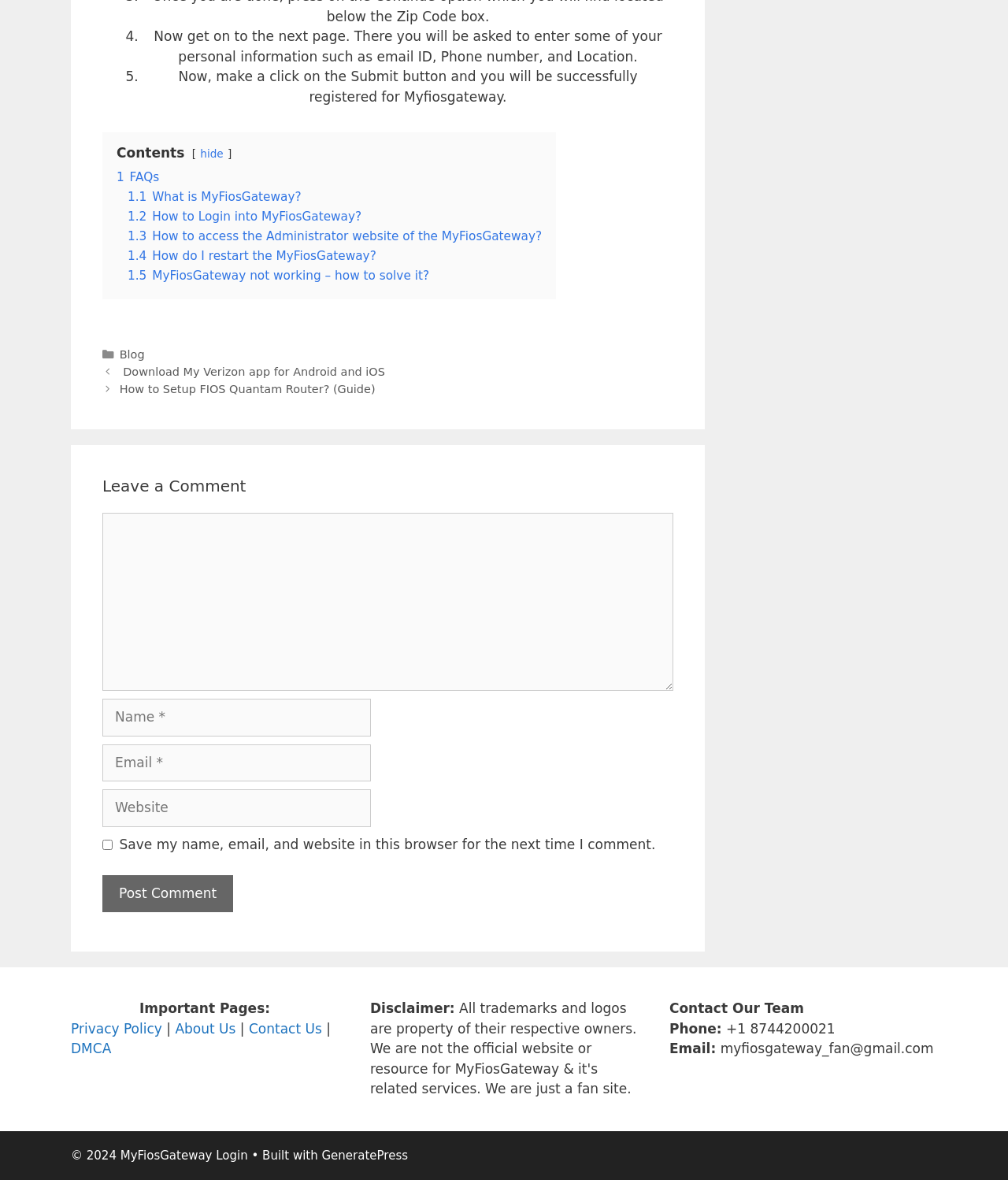Identify the bounding box of the HTML element described here: "Services". Provide the coordinates as four float numbers between 0 and 1: [left, top, right, bottom].

None